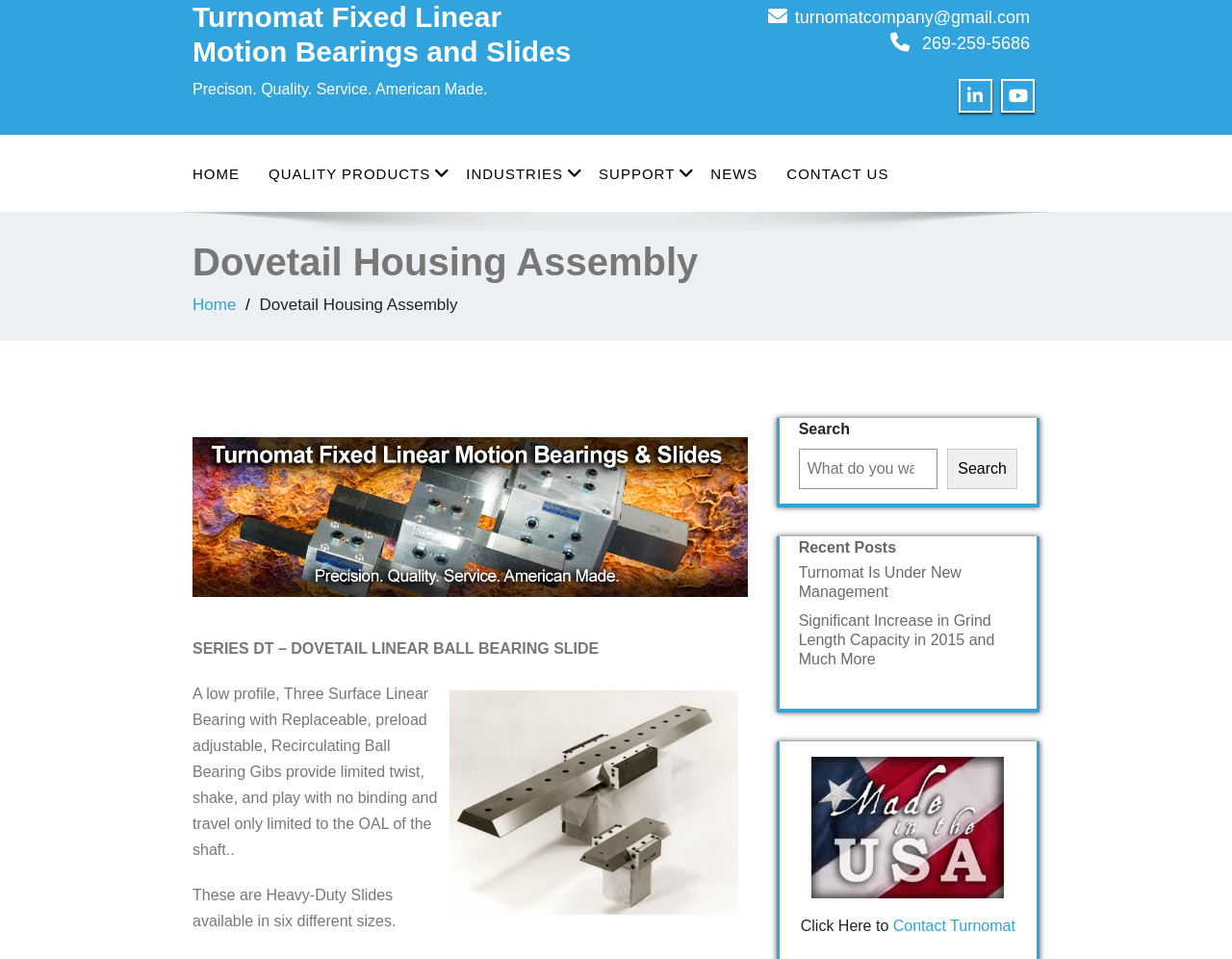Respond to the question below with a single word or phrase:
What is the purpose of the search box?

to search the website